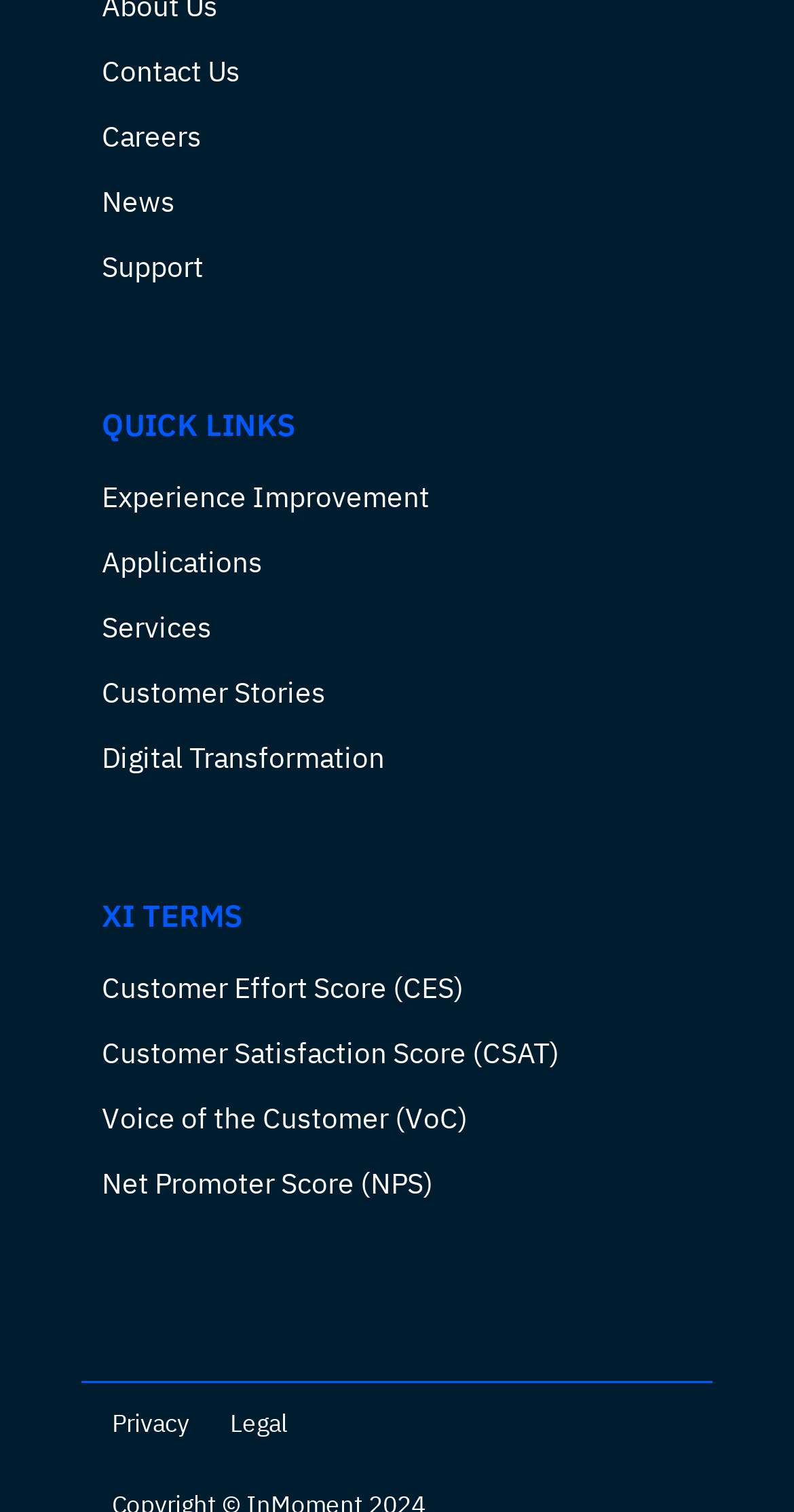Determine the bounding box coordinates of the element that should be clicked to execute the following command: "Check the privacy policy".

[0.141, 0.929, 0.238, 0.956]